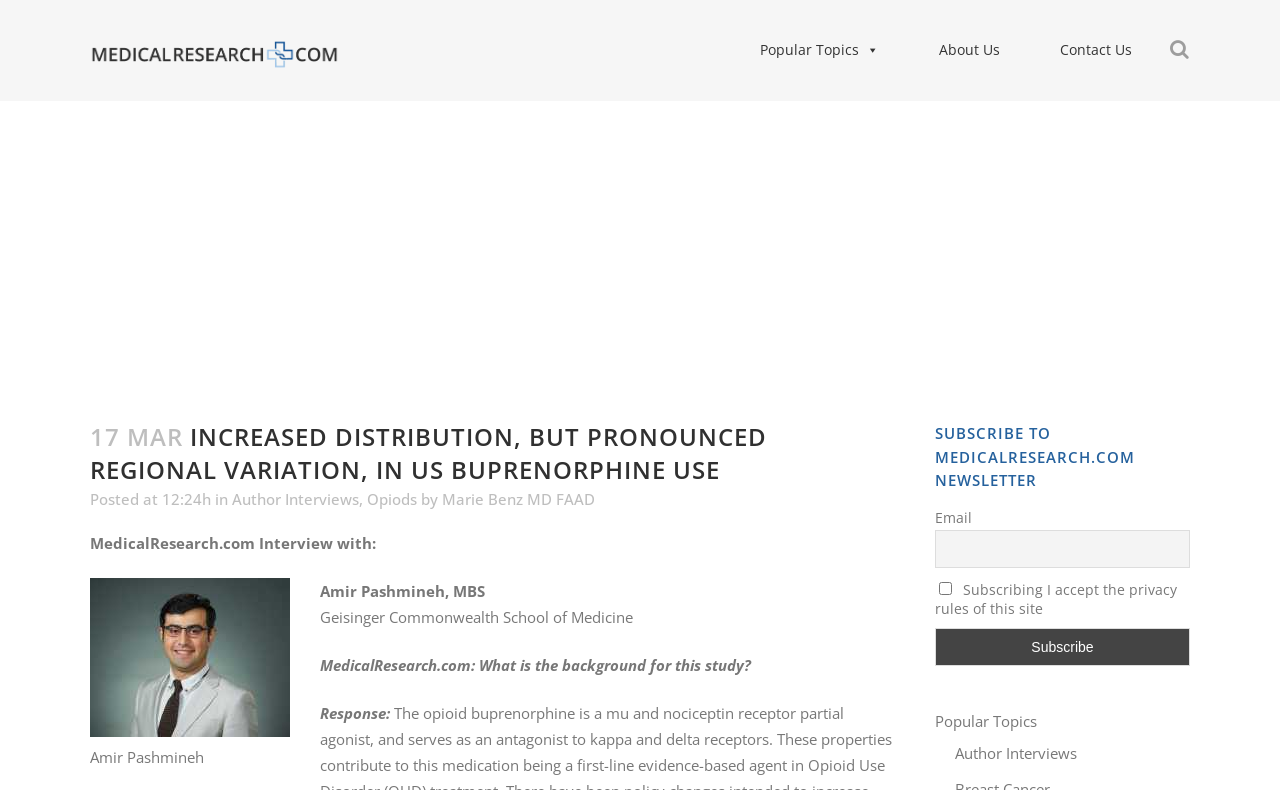Generate a thorough caption that explains the contents of the webpage.

The webpage appears to be an article from MedicalResearch.com, with a focus on a study about buprenorphine distribution in the US. At the top of the page, there is a search bar with a magnifying glass icon on the right side. To the left of the search bar, there is a logo image. Below the search bar, there are several links, including "Popular Topics", "About Us", and "Contact Us".

The main content of the article begins with a heading that reads "INCREASED DISTRIBUTION, BUT PRONOUNCED REGIONAL VARIATION, IN US BUPRENORPHINE USE". Below the heading, there is a line of text indicating the posting time and author information. The article then proceeds to discuss the study, with quotes from an interview with Amir Pashmineh, MBS Geisinger Commonwealth School of Medicine. There is an image of Amir Pashmineh accompanying the article.

On the right side of the page, there is a section to subscribe to the MedicalResearch.com newsletter. This section includes a heading, a text box to enter an email address, a checkbox to accept the site's privacy rules, and a "Subscribe" button.

Throughout the page, there are several links to other articles and topics, including "Author Interviews" and "Opioids". There is also an advertisement iframe on the page, but its exact location is not specified.